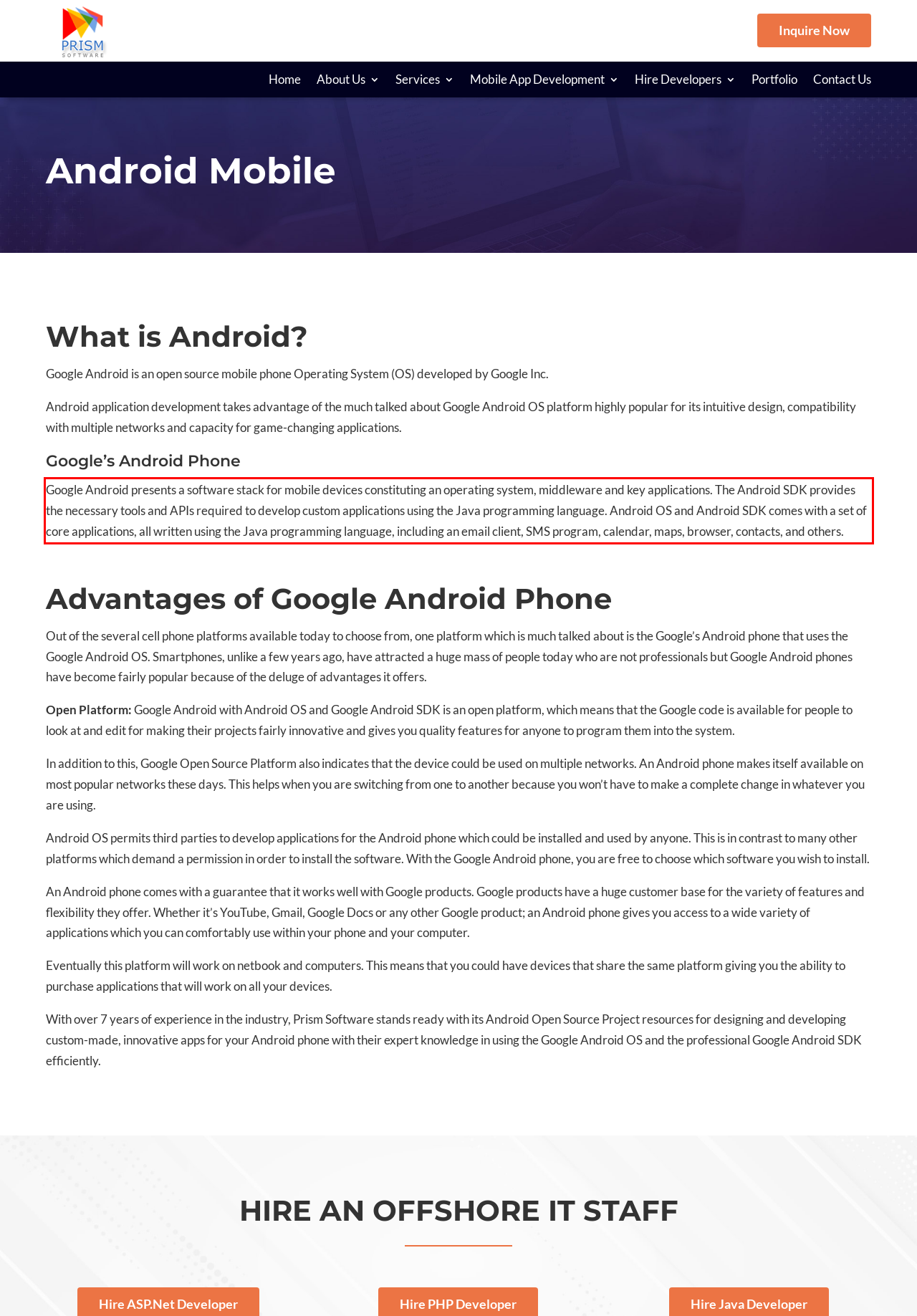Look at the provided screenshot of the webpage and perform OCR on the text within the red bounding box.

Google Android presents a software stack for mobile devices constituting an operating system, middleware and key applications. The Android SDK provides the necessary tools and APIs required to develop custom applications using the Java programming language. Android OS and Android SDK comes with a set of core applications, all written using the Java programming language, including an email client, SMS program, calendar, maps, browser, contacts, and others.